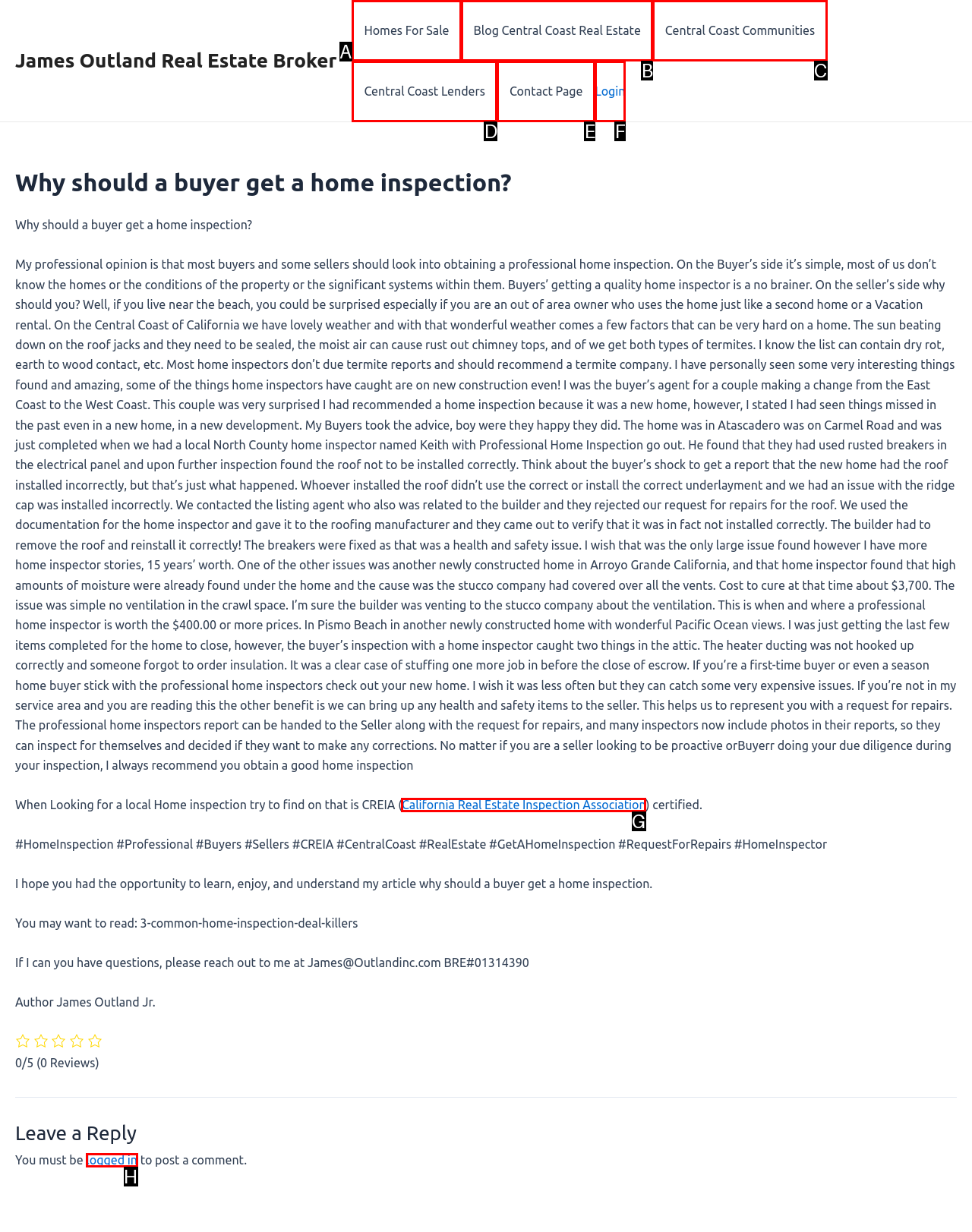Based on the element description: logged in, choose the HTML element that matches best. Provide the letter of your selected option.

H